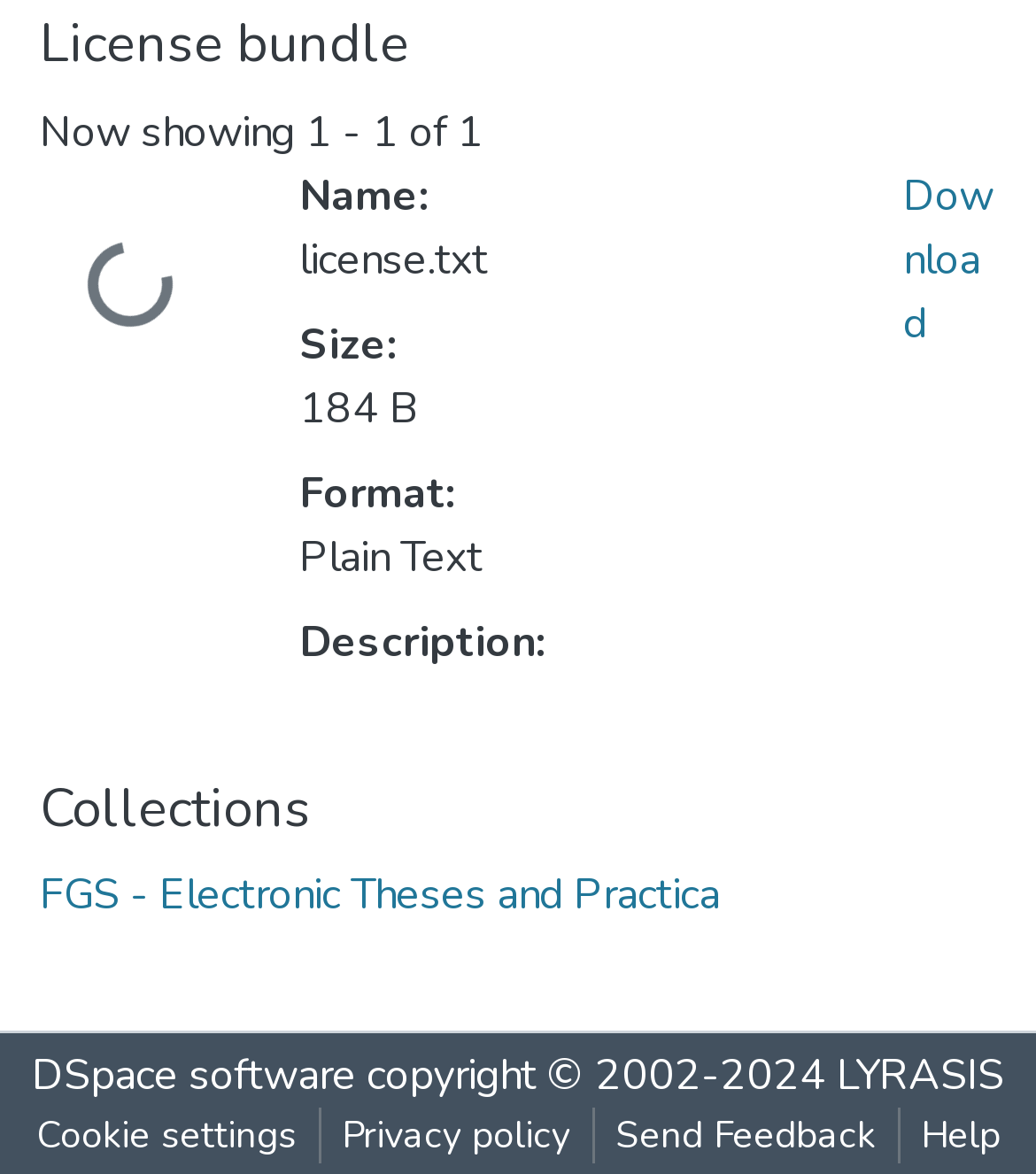Using a single word or phrase, answer the following question: 
What is the action that can be performed on the license bundle?

Download